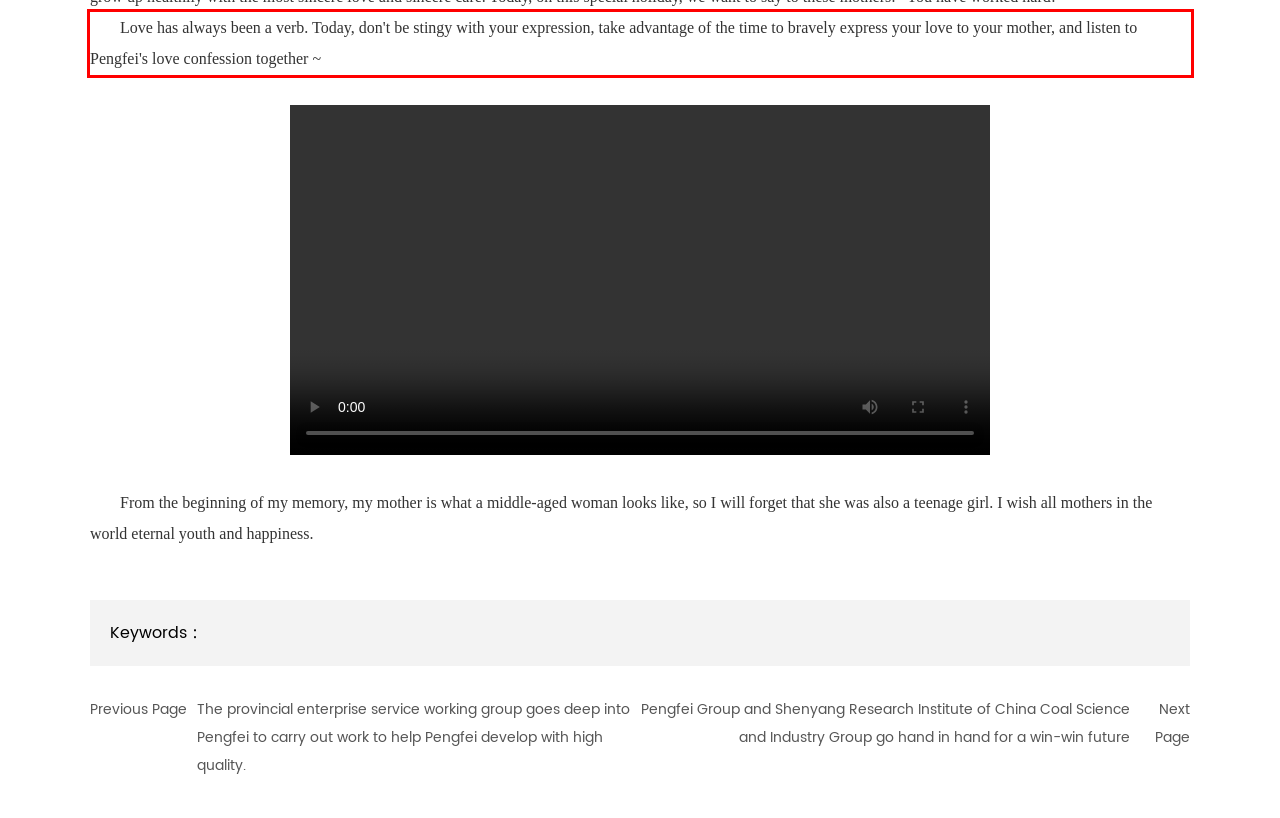Please look at the webpage screenshot and extract the text enclosed by the red bounding box.

Love has always been a verb. Today, don't be stingy with your expression, take advantage of the time to bravely express your love to your mother, and listen to Pengfei's love confession together ~